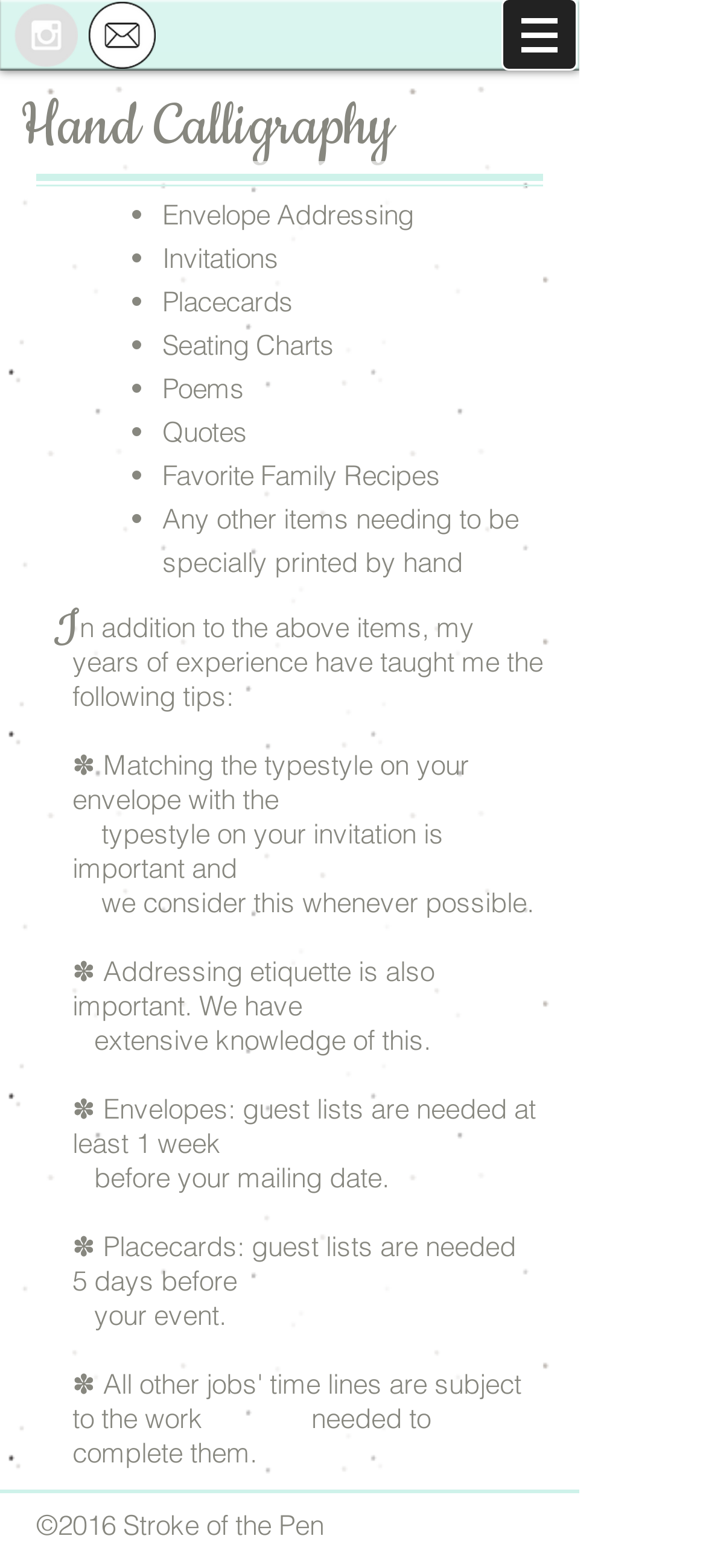What is the importance of addressing etiquette?
Look at the image and respond to the question as thoroughly as possible.

According to the webpage, addressing etiquette is important, and Calligraphy by Mindy has extensive knowledge of this. This is mentioned in the section that provides tips and guidelines for their services.